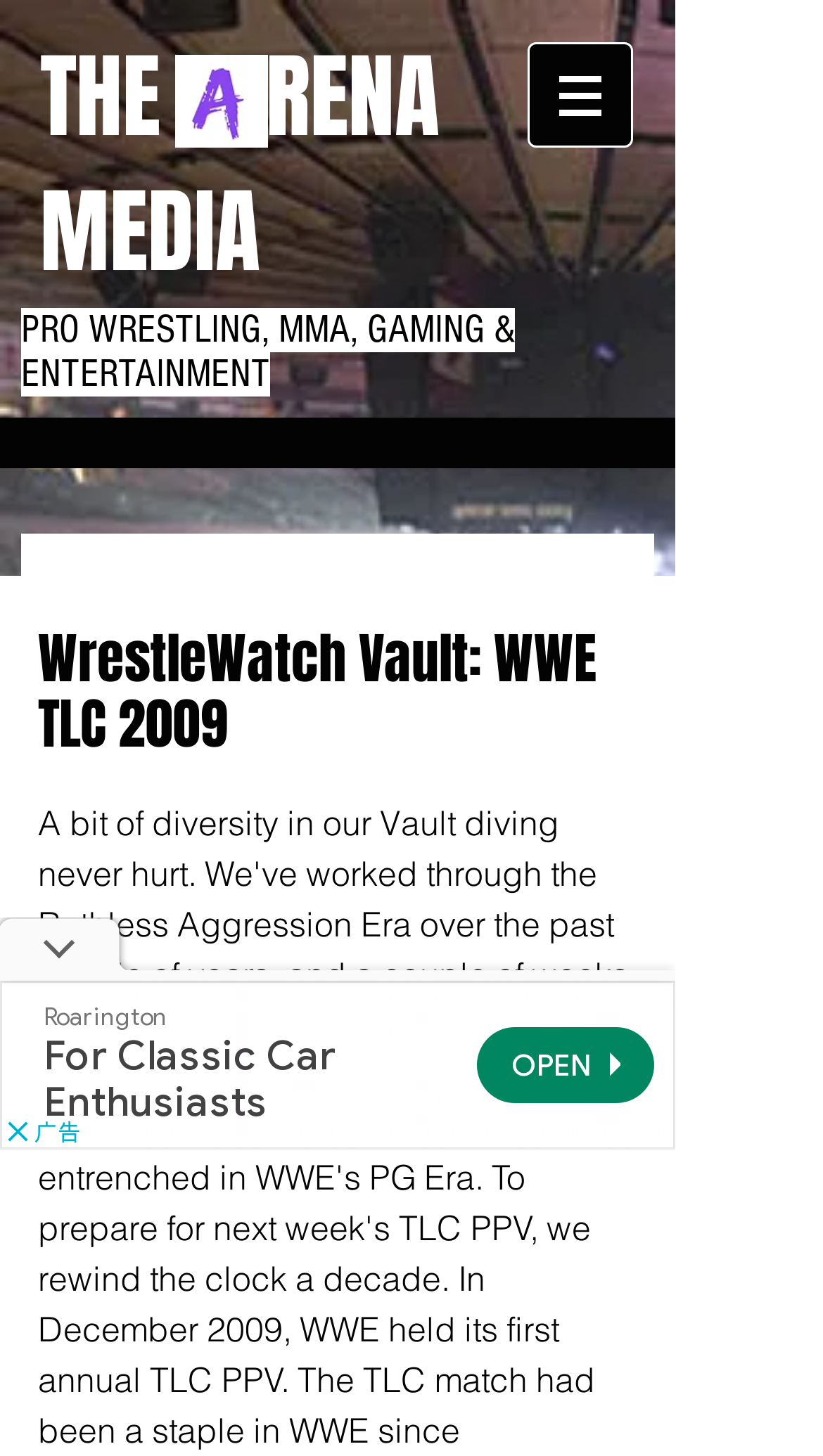Could you identify the text that serves as the heading for this webpage?

THE     RENA MEDIA